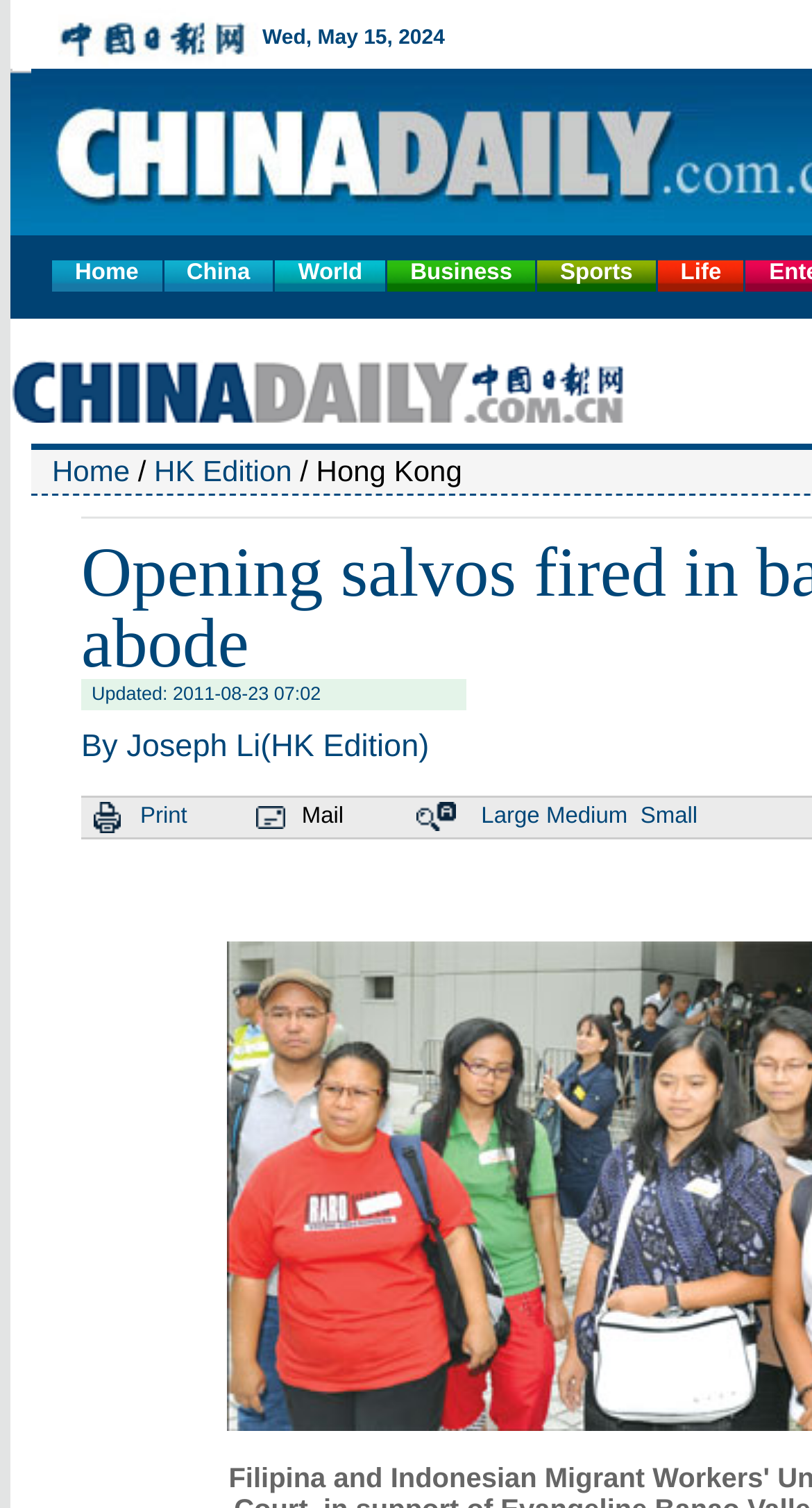Identify the bounding box coordinates of the region I need to click to complete this instruction: "send the article by mail".

[0.372, 0.533, 0.423, 0.55]